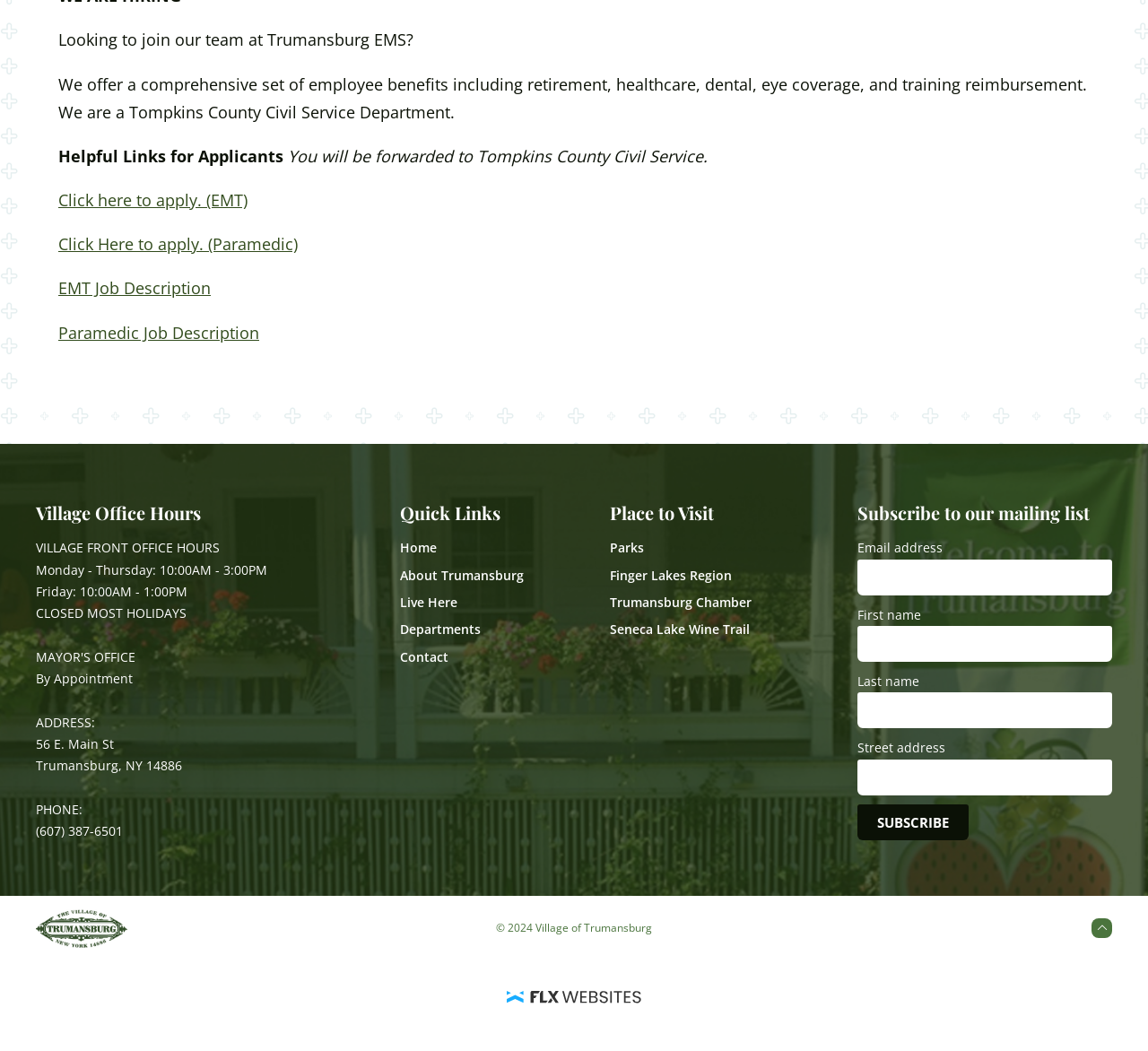Find the bounding box coordinates of the element to click in order to complete the given instruction: "Click to apply for EMT position."

[0.051, 0.18, 0.216, 0.201]